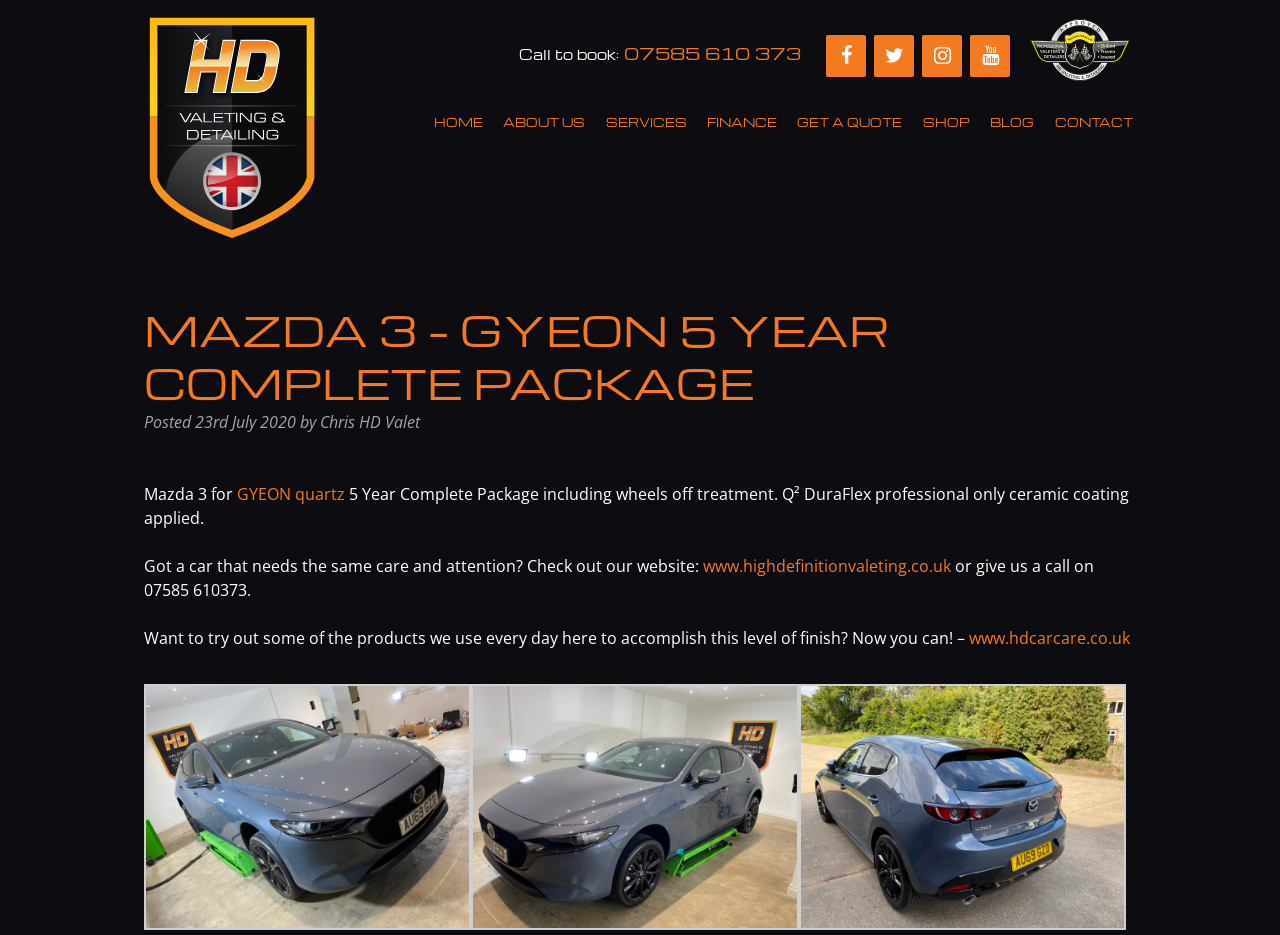Please determine the bounding box coordinates of the section I need to click to accomplish this instruction: "Visit the HOME page".

[0.335, 0.113, 0.389, 0.149]